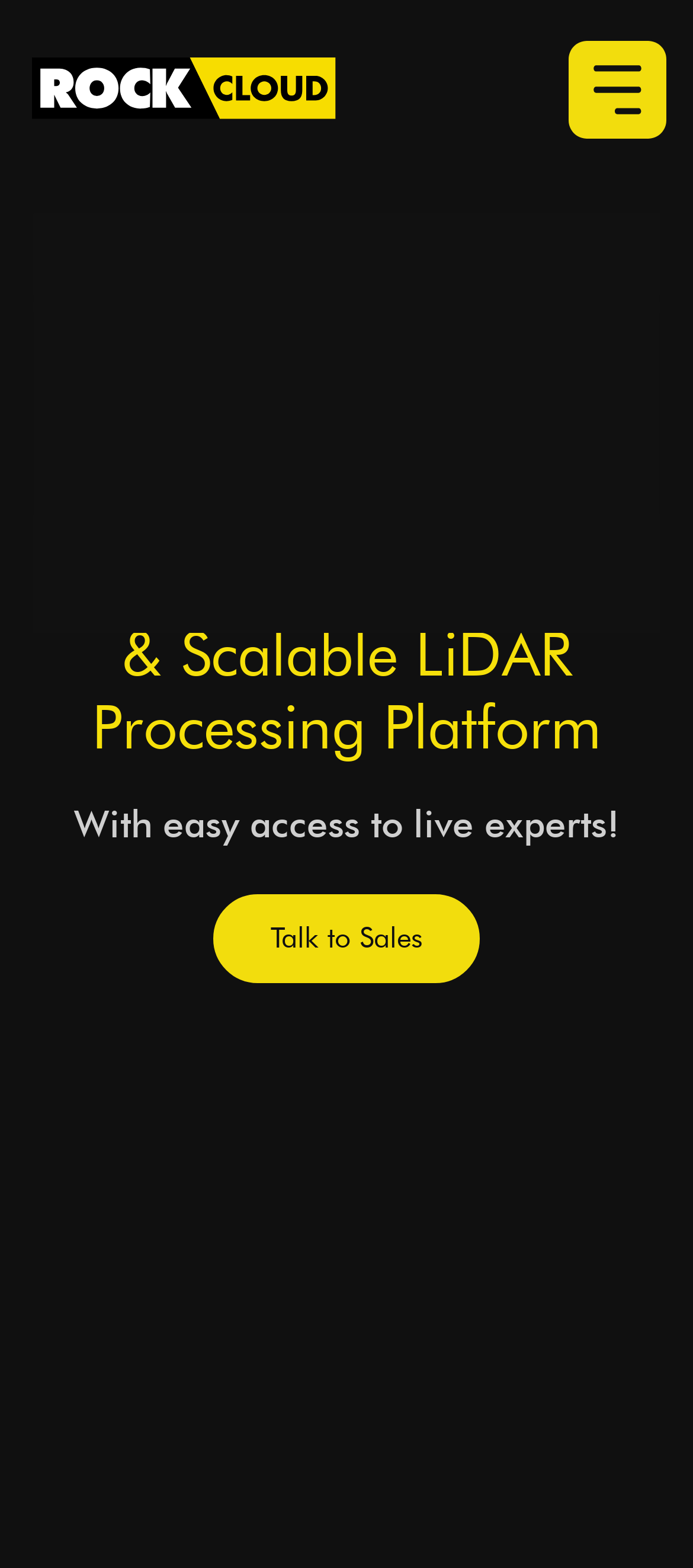What is the logo on the top left corner?
Based on the screenshot, respond with a single word or phrase.

ROCK Cloud